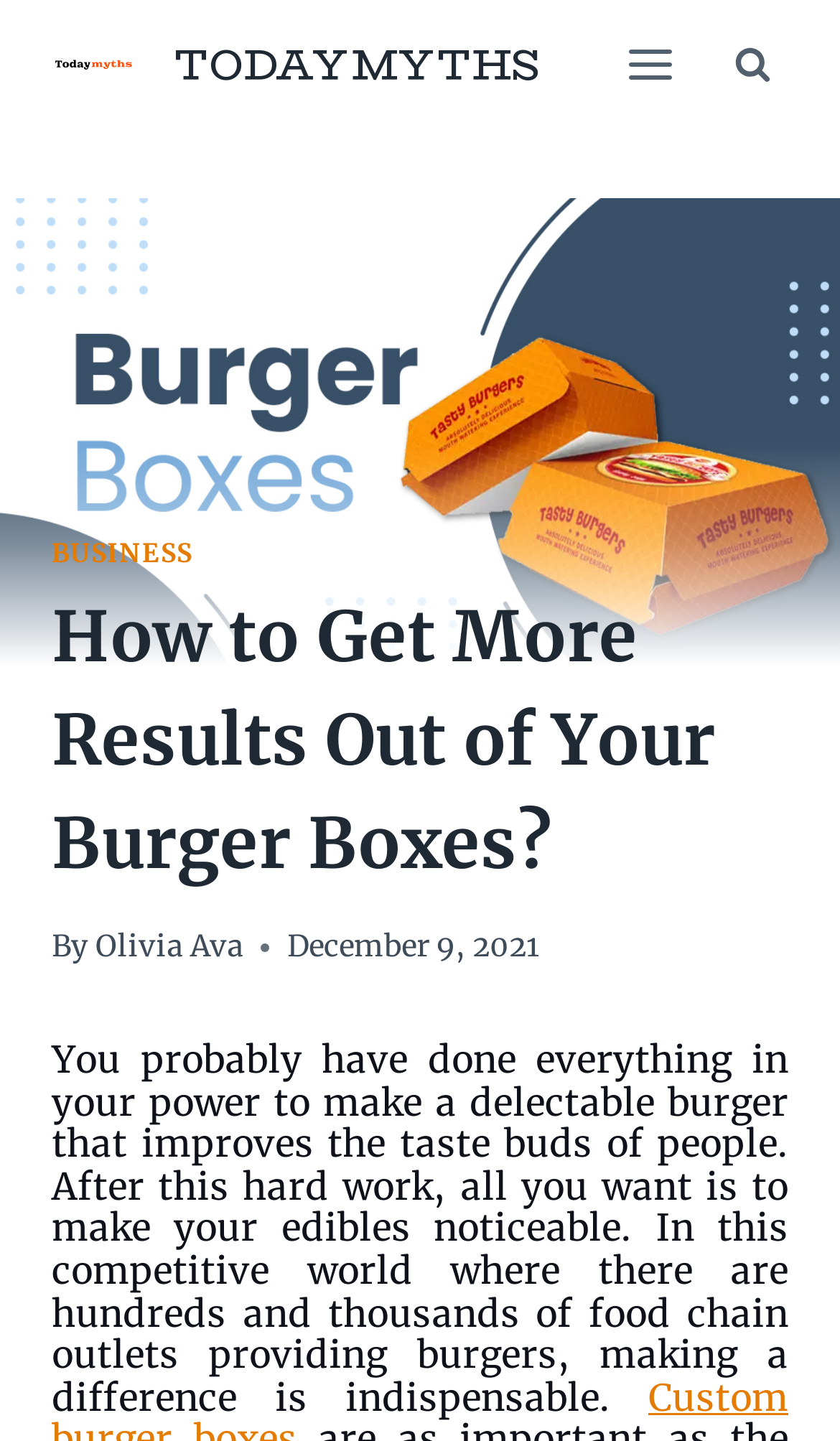Who is the author of the article?
Answer with a single word or phrase, using the screenshot for reference.

Olivia Ava